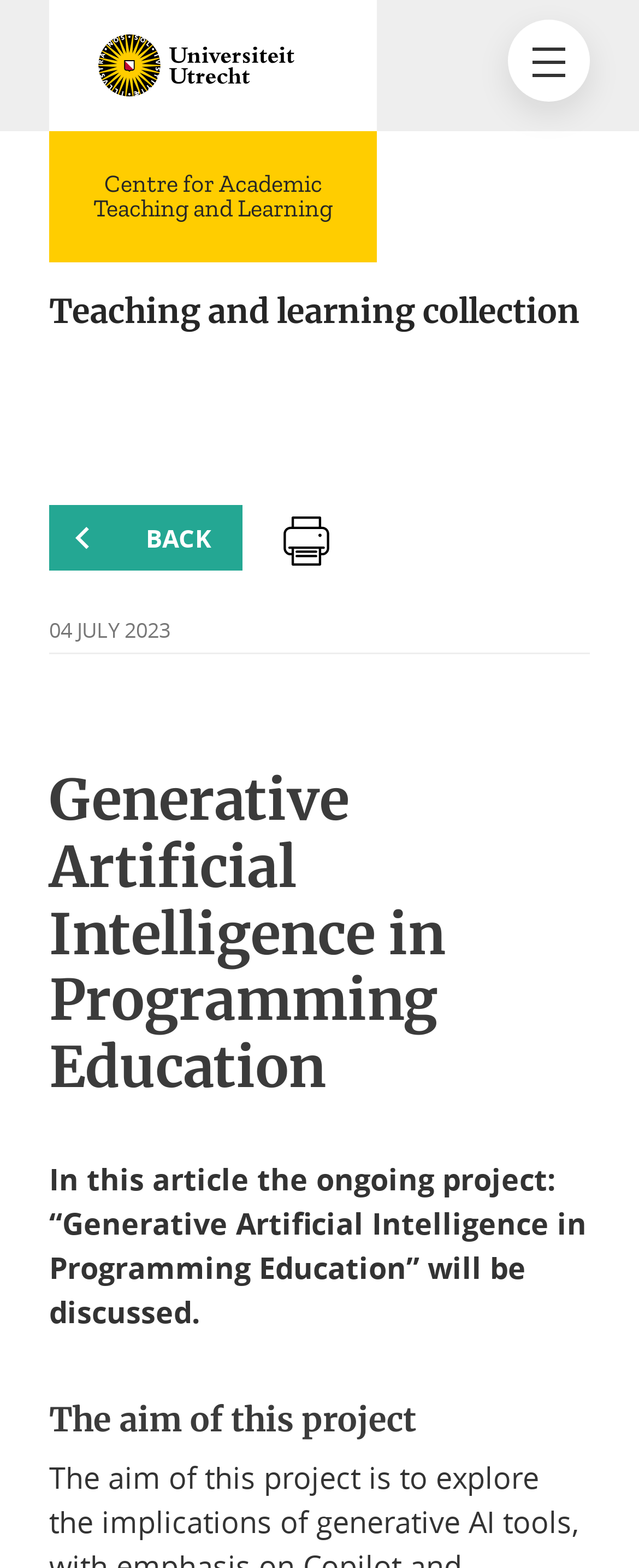Elaborate on the webpage's design and content in a detailed caption.

The webpage is about the "Teaching and learning collection" with a focus on "Generative Artificial Intelligence in Programming Education". At the top, there is an image and a heading that reads "Centre for Academic Teaching and Learning" with a link to it. Next to it, there is another heading that reads "Teaching and learning collection" with a link to it as well.

Below these headings, there is a list of links categorized by bullet points, including "Educational design", "Assessment & Feedback", "Leadership & management", "Scholarship & research", "Reflection & professional development", and more. These links are aligned to the left side of the page.

On the top-right side, there is a small image and a link that reads "BACK", followed by another link with an image. Below these links, there is a date "04 JULY 2023" displayed.

The main content of the page starts with a horizontal separator line, followed by a heading that reads "Generative Artificial Intelligence in Programming Education". Below this heading, there is a paragraph of text that discusses the ongoing project, and another heading that reads "The aim of this project".